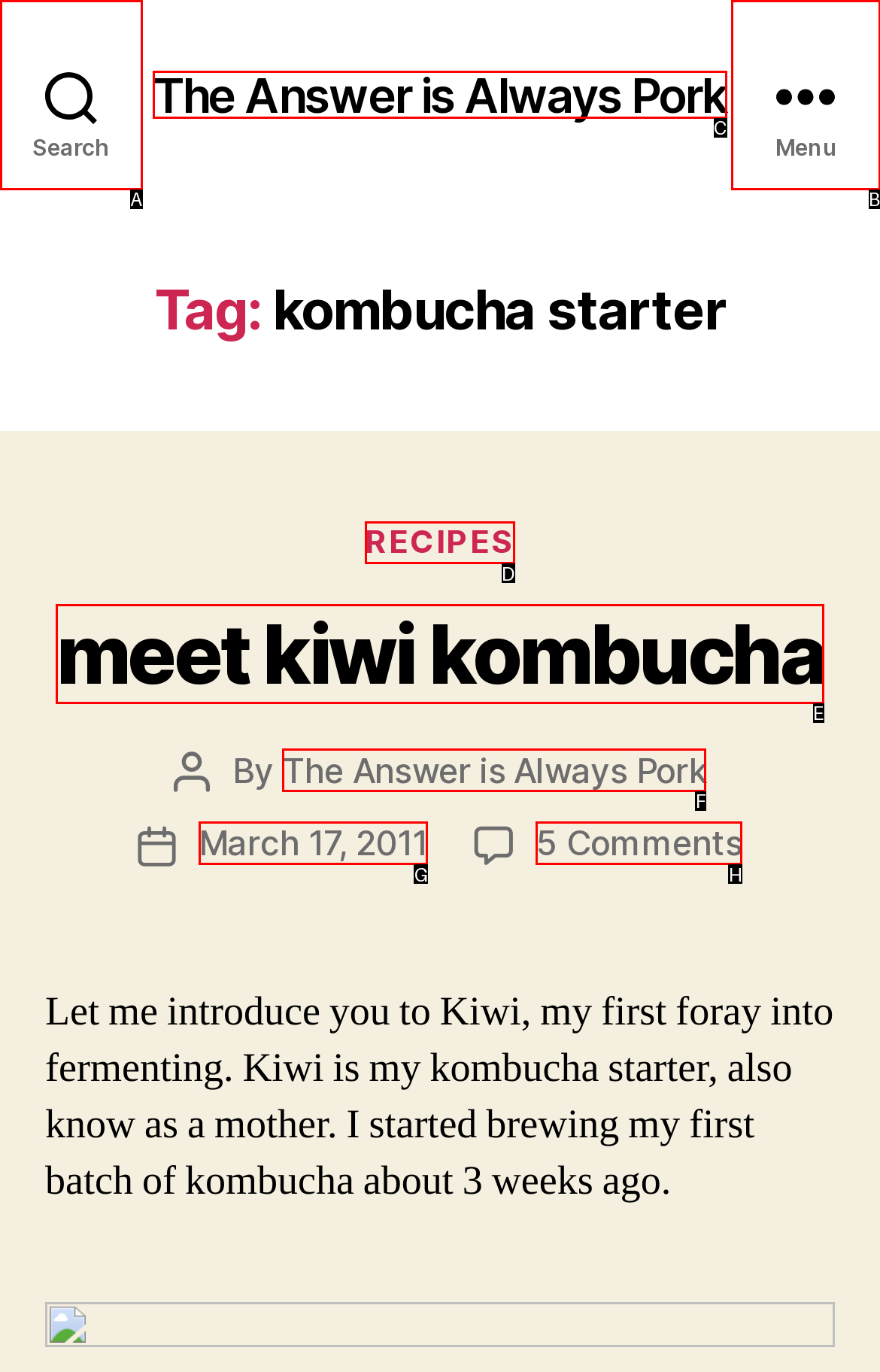Which HTML element should be clicked to fulfill the following task: Ask a new question?
Reply with the letter of the appropriate option from the choices given.

None